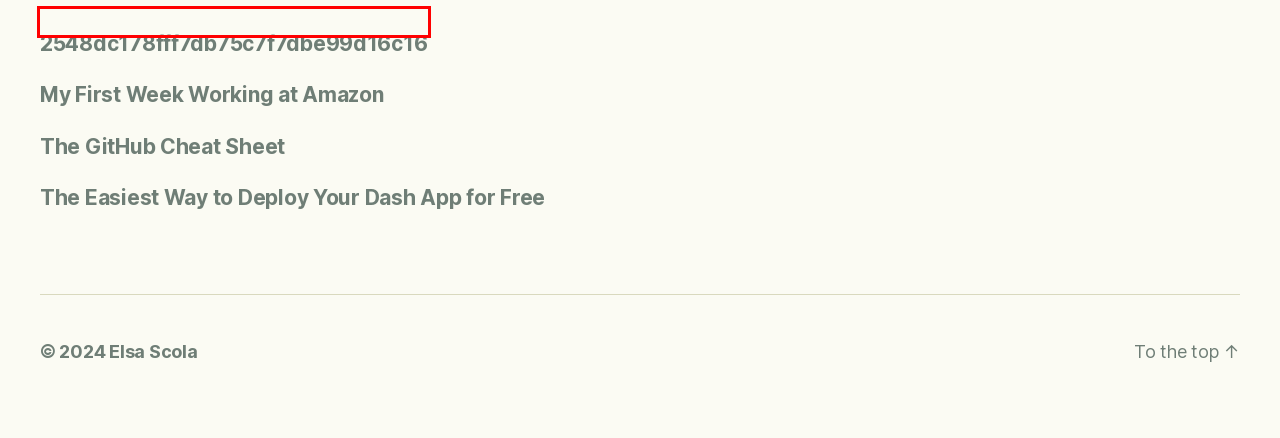Observe the provided screenshot of a webpage that has a red rectangle bounding box. Determine the webpage description that best matches the new webpage after clicking the element inside the red bounding box. Here are the candidates:
A. The Easiest Way to Deploy Your Dash App for Free - Elsa Scola
B. My First Week Working at Amazon - Elsa Scola
C. Newsletter - Elsa Scola
D. 2548dc178fff7db75c7f7dbe99d16c16 - Elsa Scola
E. The GitHub Cheat Sheet - Elsa Scola
F. Home Page - Elsa Scola
G. Computer Science Archives - Elsa Scola
H. Git

D